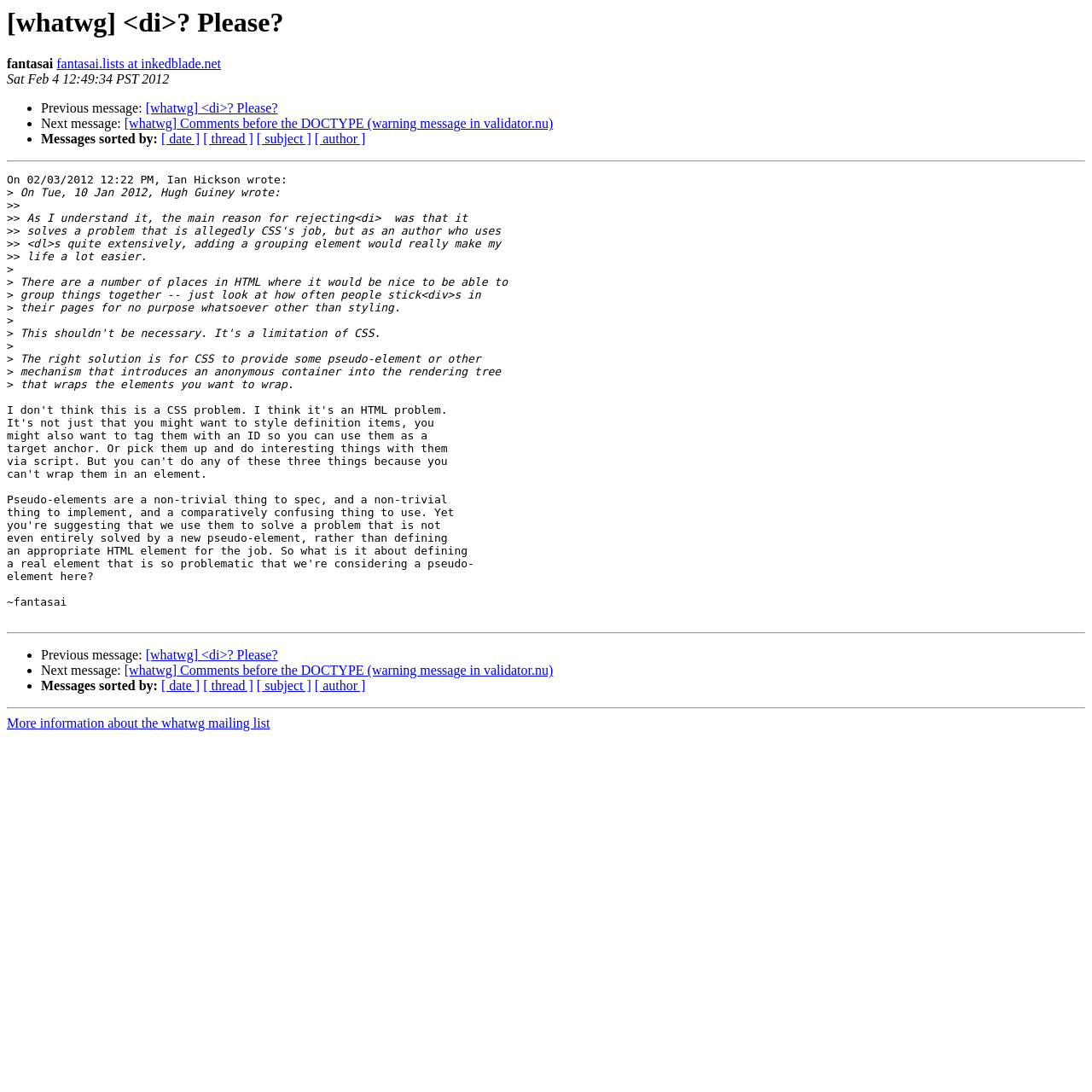What is the author of the first message?
Please provide a comprehensive answer to the question based on the webpage screenshot.

The author of the first message can be found by looking at the StaticText element with the text 'fantasai' which is located above the link 'fantasai.lists at inkedblade.net'. This suggests that the author of the first message is fantasai.